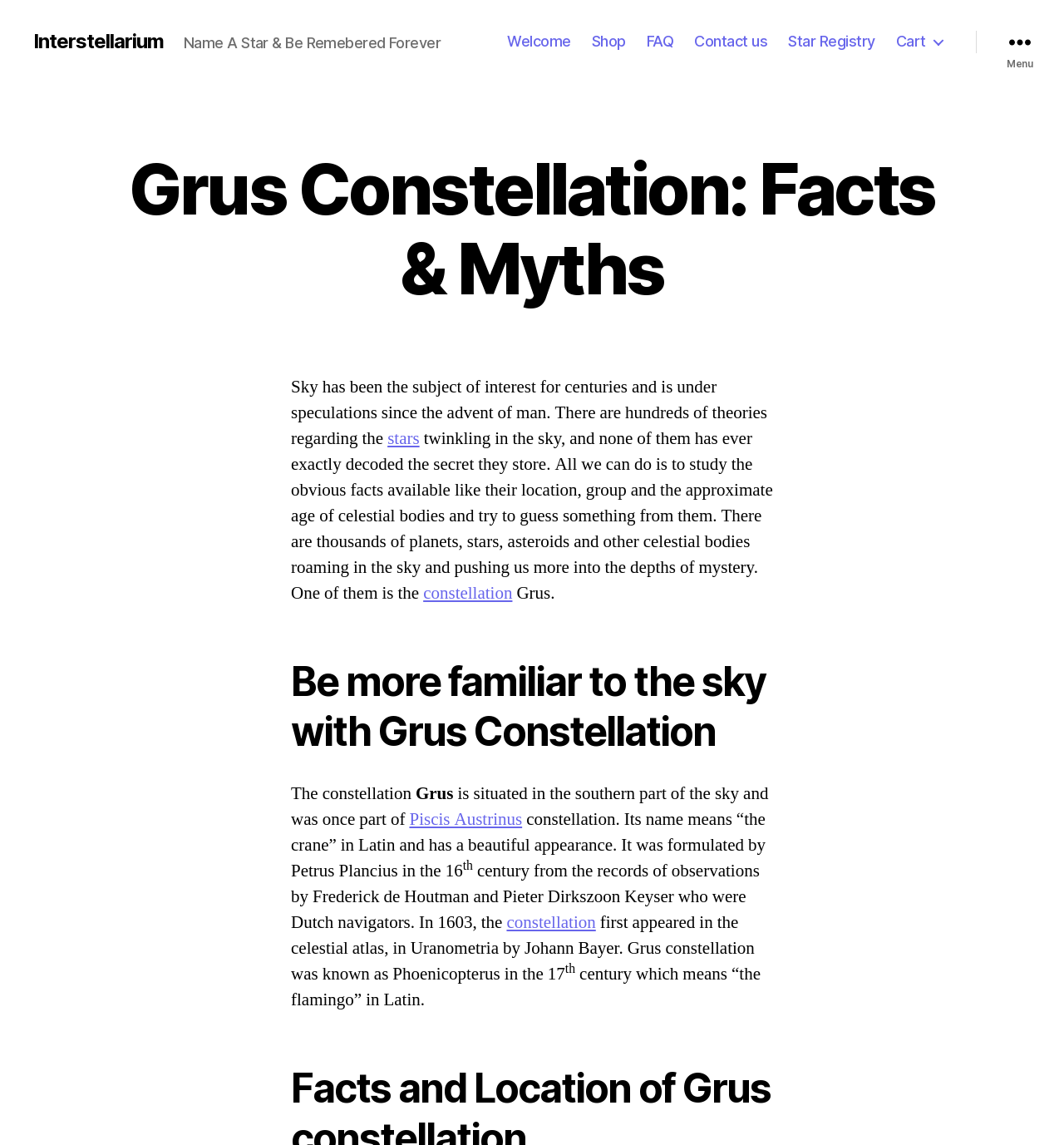Summarize the webpage with intricate details.

The webpage is about the Grus Constellation, featuring a header with the title "Grus Constellation: Facts & Myths" at the top center of the page. Below the header, there is a brief introduction to the sky and its mysteries, followed by a link to the word "stars". 

To the top left, there is a link to "Interstellarium" and a promotional text "Name A Star & Be Remembered Forever". A horizontal navigation menu is situated at the top right, containing links to "Welcome", "Shop", "FAQ", "Contact us", "Star Registry", and "Cart". A button labeled "Menu" is located at the top right corner.

The main content of the webpage is divided into sections, with headings and paragraphs of text. The first section discusses the sky and its mysteries, with links to the words "constellation" and "stars". The second section is about the Grus Constellation, its location, and its history, featuring links to "Piscis Austrinus" and "constellation" again. The text also includes superscript numbers.